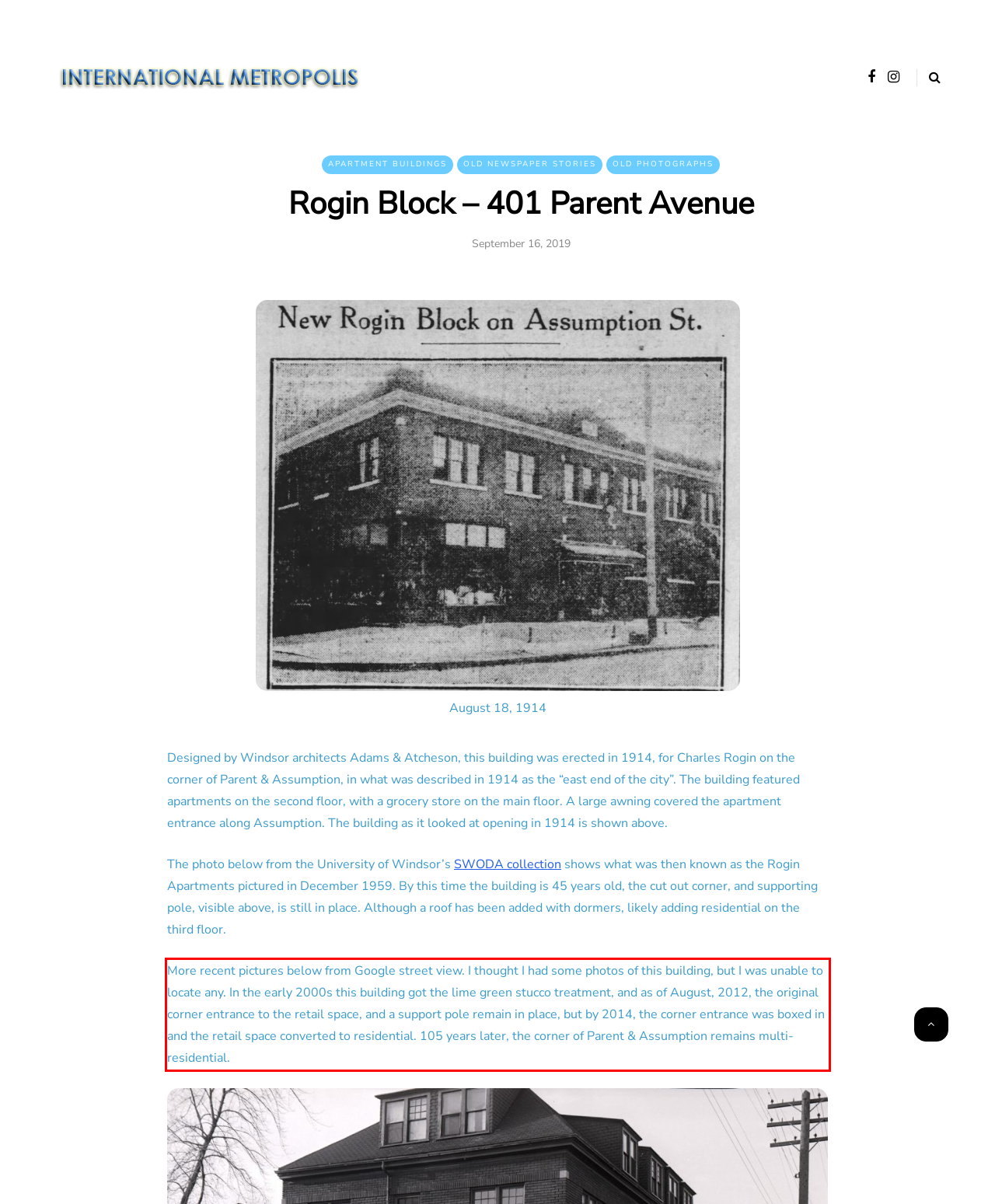Identify the red bounding box in the webpage screenshot and perform OCR to generate the text content enclosed.

More recent pictures below from Google street view. I thought I had some photos of this building, but I was unable to locate any. In the early 2000s this building got the lime green stucco treatment, and as of August, 2012, the original corner entrance to the retail space, and a support pole remain in place, but by 2014, the corner entrance was boxed in and the retail space converted to residential. 105 years later, the corner of Parent & Assumption remains multi-residential.